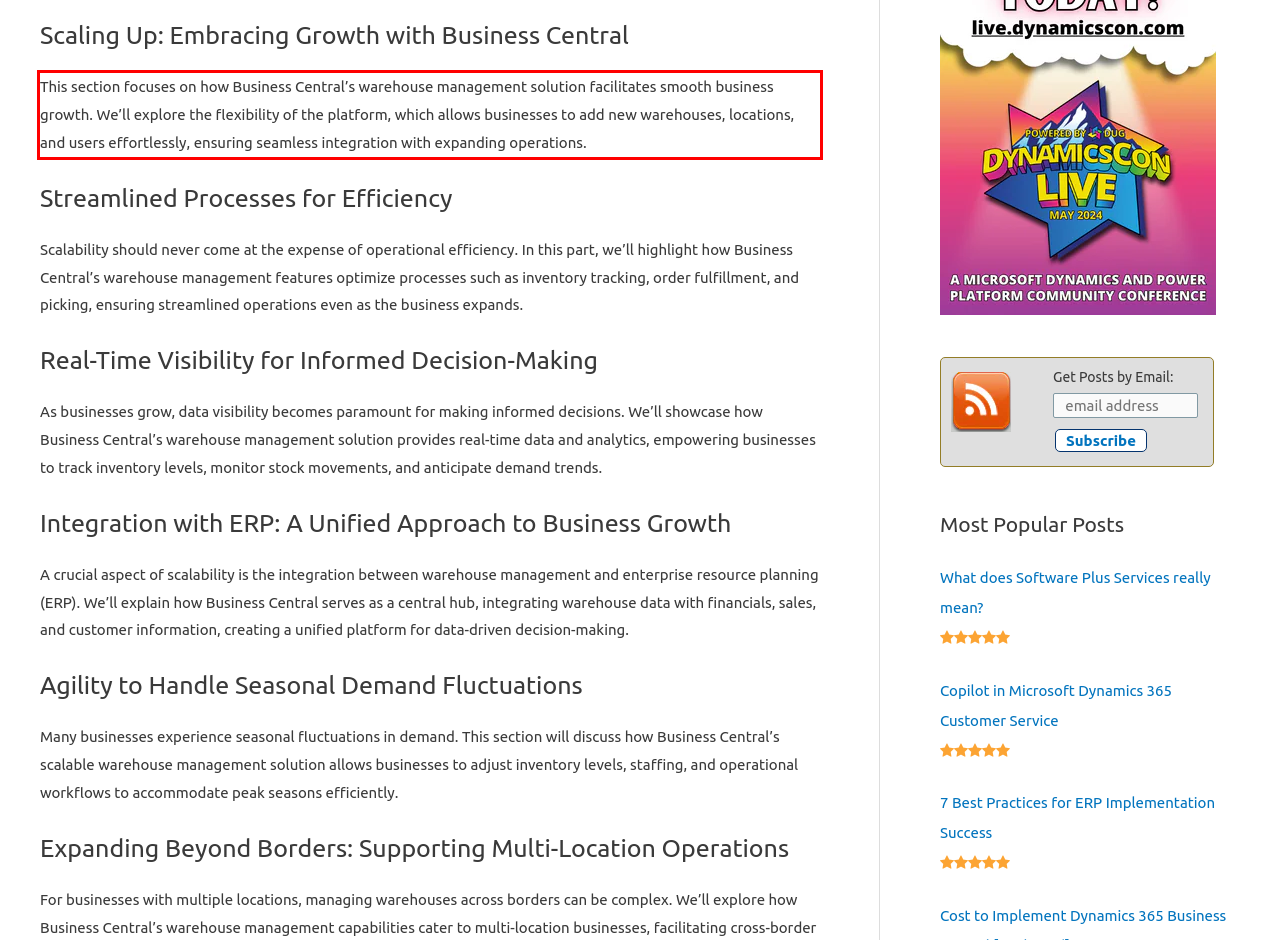Inspect the webpage screenshot that has a red bounding box and use OCR technology to read and display the text inside the red bounding box.

This section focuses on how Business Central’s warehouse management solution facilitates smooth business growth. We’ll explore the flexibility of the platform, which allows businesses to add new warehouses, locations, and users effortlessly, ensuring seamless integration with expanding operations.